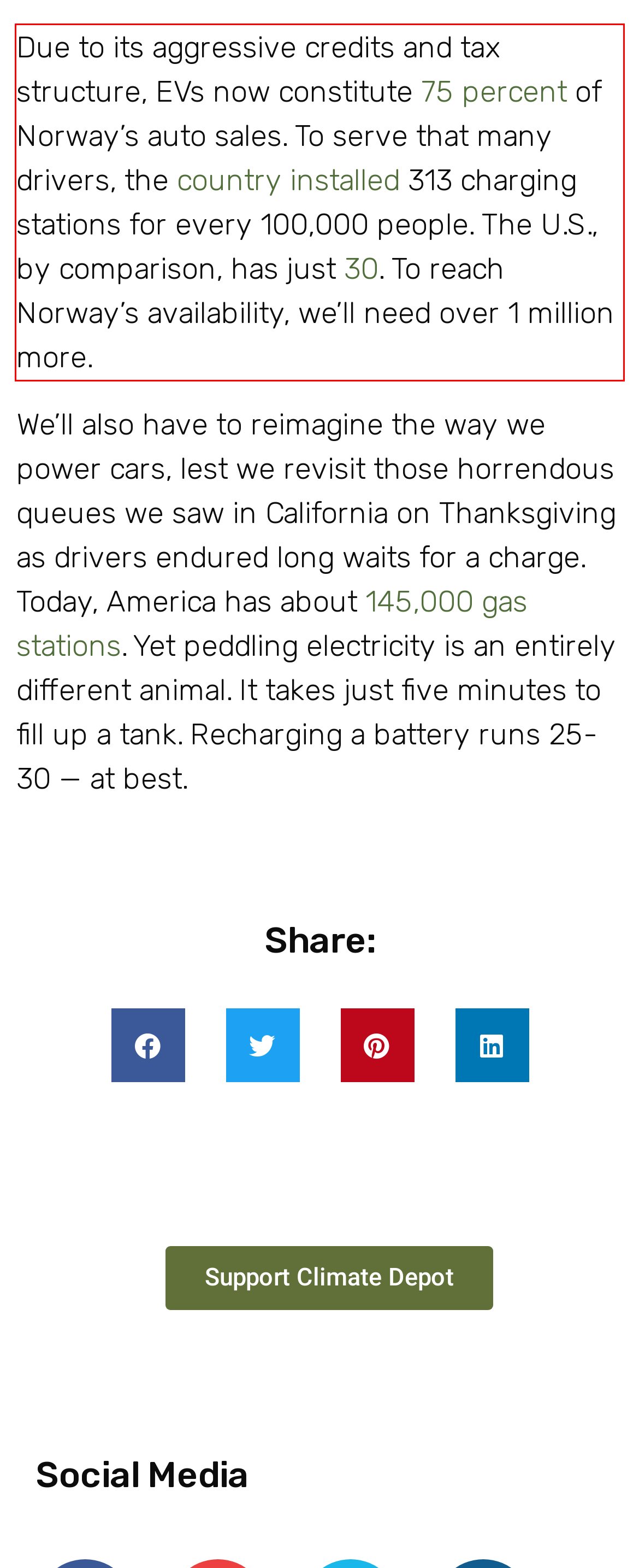Given the screenshot of the webpage, identify the red bounding box, and recognize the text content inside that red bounding box.

Due to its aggressive credits and tax structure, EVs now constitute 75 percent of Norway’s auto sales. To serve that many drivers, the country installed 313 charging stations for every 100,000 people. The U.S., by comparison, has just 30. To reach Norway’s availability, we’ll need over 1 million more.